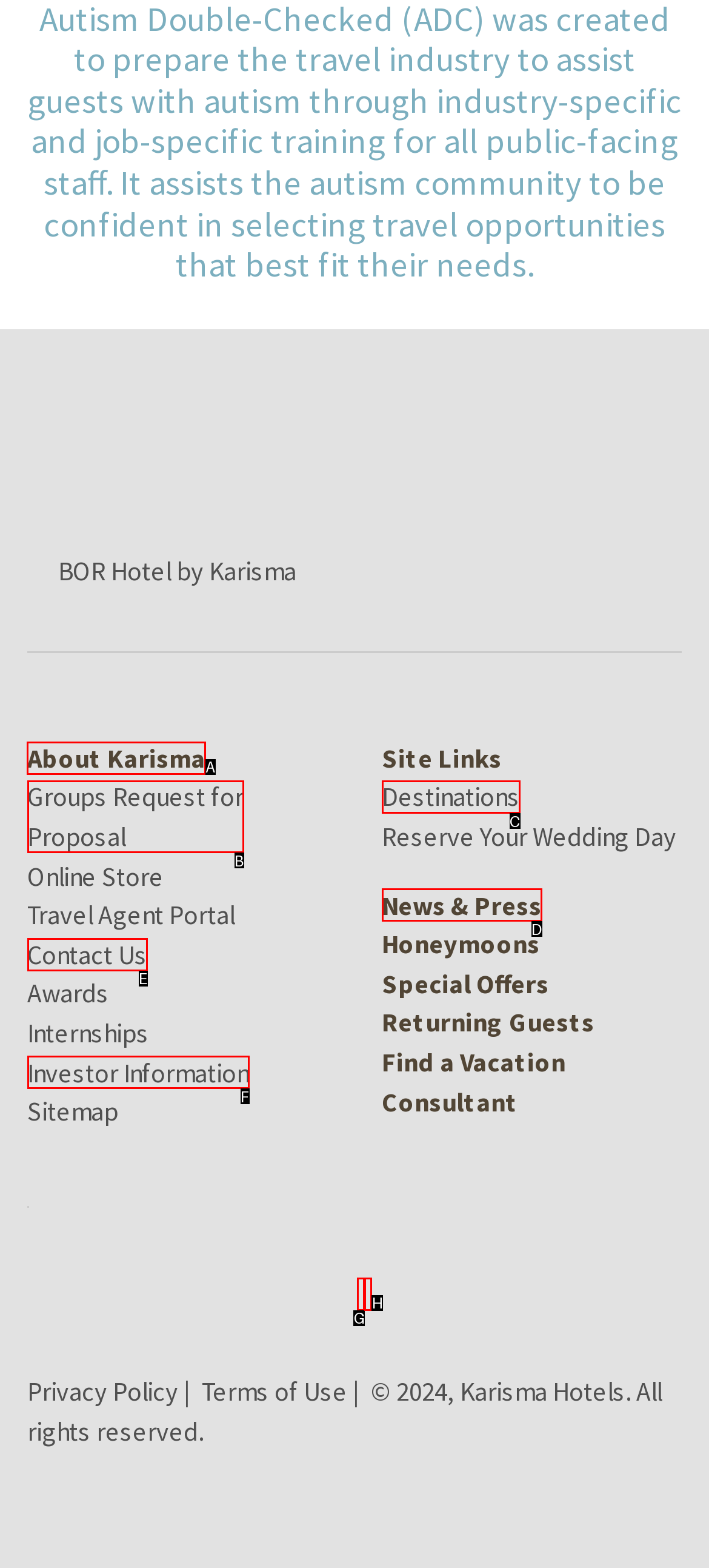Which HTML element should be clicked to fulfill the following task: Visit the About Karisma page?
Reply with the letter of the appropriate option from the choices given.

A